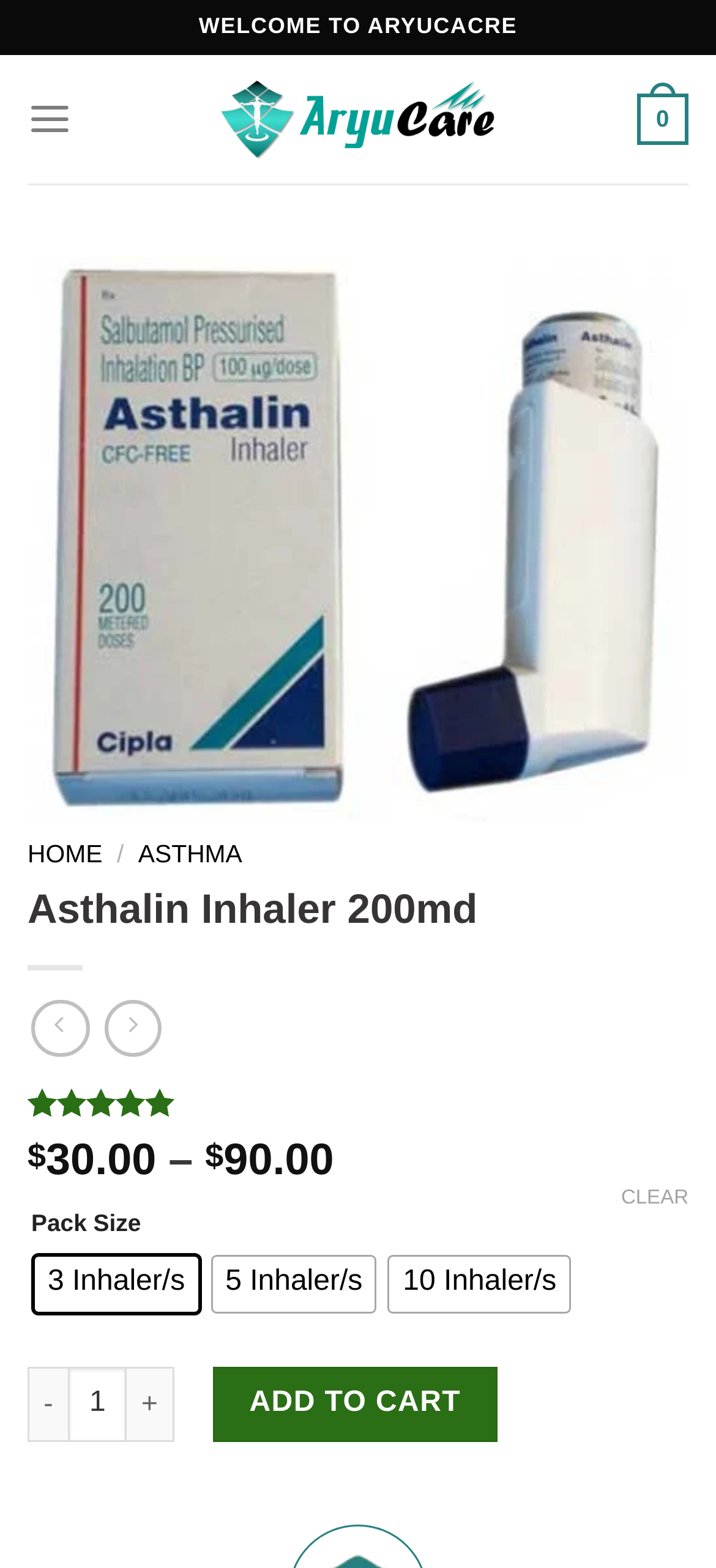Create a detailed narrative of the webpage’s visual and textual elements.

The webpage is an online store selling Asthalin Inhaler 100 mcg (200 mdi) with a prominent header section displaying the website's name "Aryu Care" along with a logo and a menu link. Below the header, there is a section highlighting the product's name "Asthalin Inhaler 200md" in a large font size.

On the top-right corner, there is a cart icon with a number "0" indicating the number of items in the cart. Below the product name, there are two icons, likely for social media or sharing purposes.

The product information section displays the product's rating, which is 4.94 out of 5 based on 17 customer ratings. The price of the product is shown as $30.00 - $90.00, depending on the pack size. There is a pack size selection option with three radio buttons for 3 Inhaler/s, 5 Inhaler/s, and 10 Inhaler/s, with the first option selected by default.

Below the price and pack size selection, there is a quantity selection section with a spin button and increment/decrement buttons. The "ADD TO CART" button is prominently displayed next to the quantity selection section.